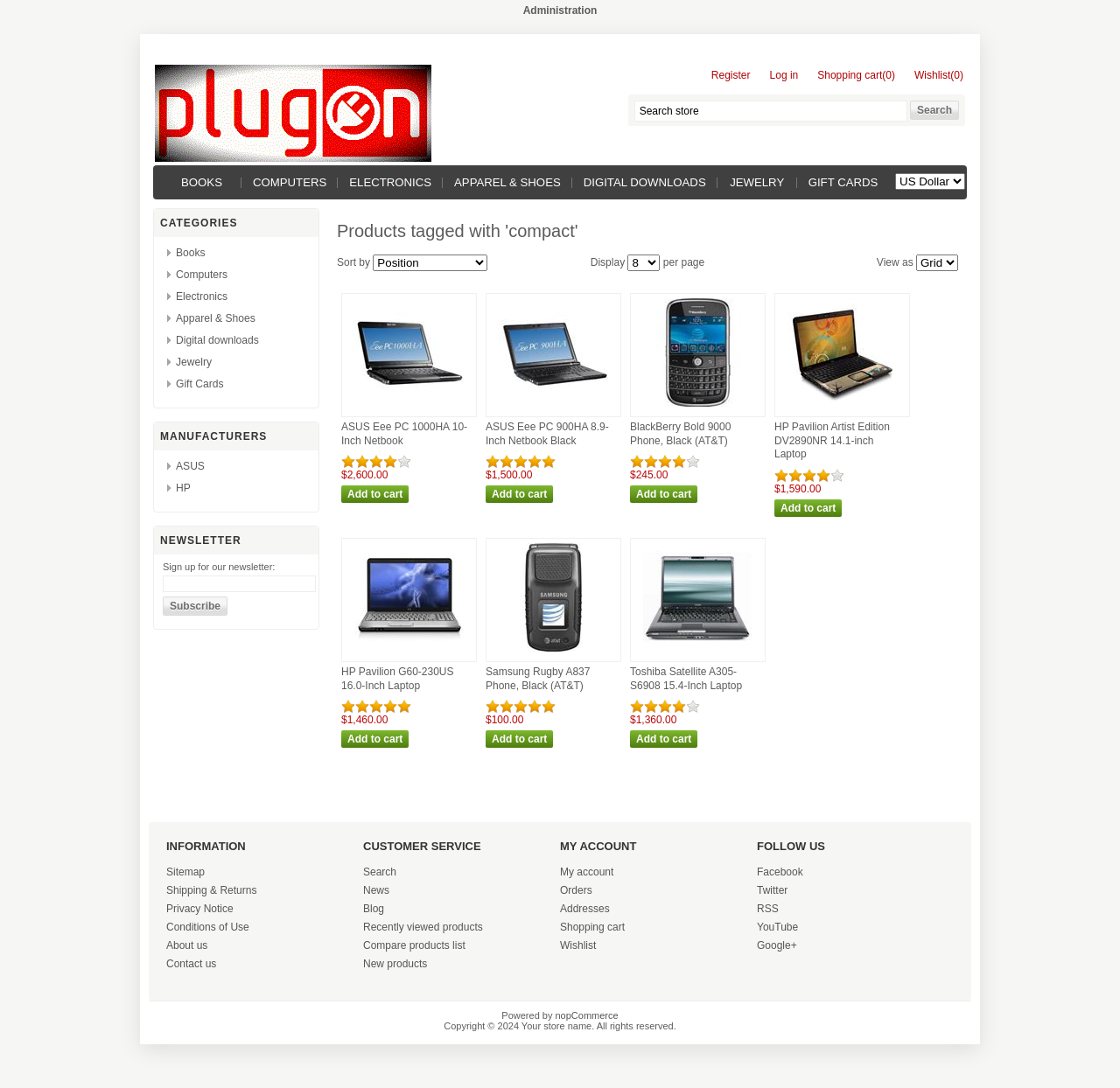From the element description: "alt="Red House White Logo"", extract the bounding box coordinates of the UI element. The coordinates should be expressed as four float numbers between 0 and 1, in the order [left, top, right, bottom].

None